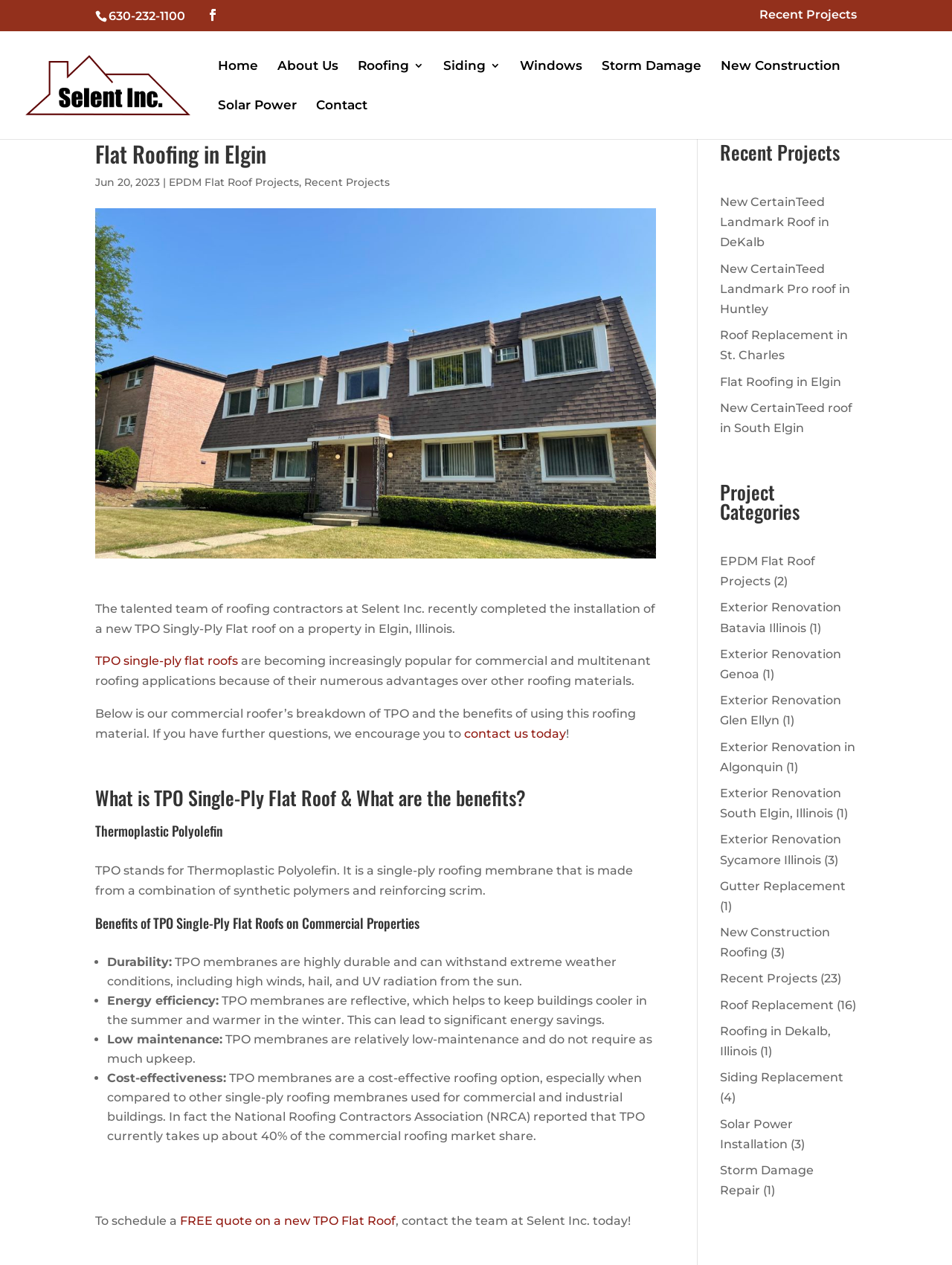From the given element description: "Storm Damage Repair", find the bounding box for the UI element. Provide the coordinates as four float numbers between 0 and 1, in the order [left, top, right, bottom].

[0.756, 0.919, 0.855, 0.947]